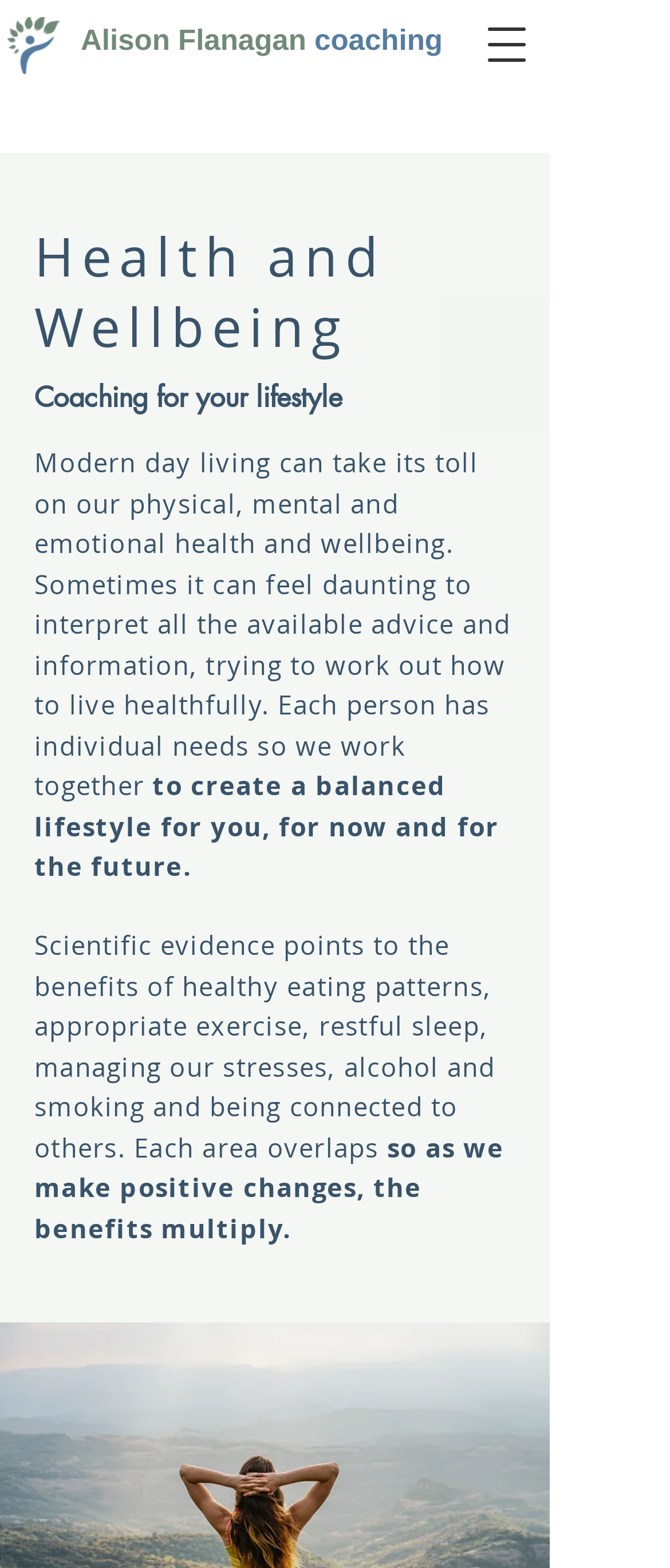Given the element description, predict the bounding box coordinates in the format (top-left x, top-left y, bottom-right x, bottom-right y). Make sure all values are between 0 and 1. Here is the element description: coaching

[0.469, 0.015, 0.661, 0.036]